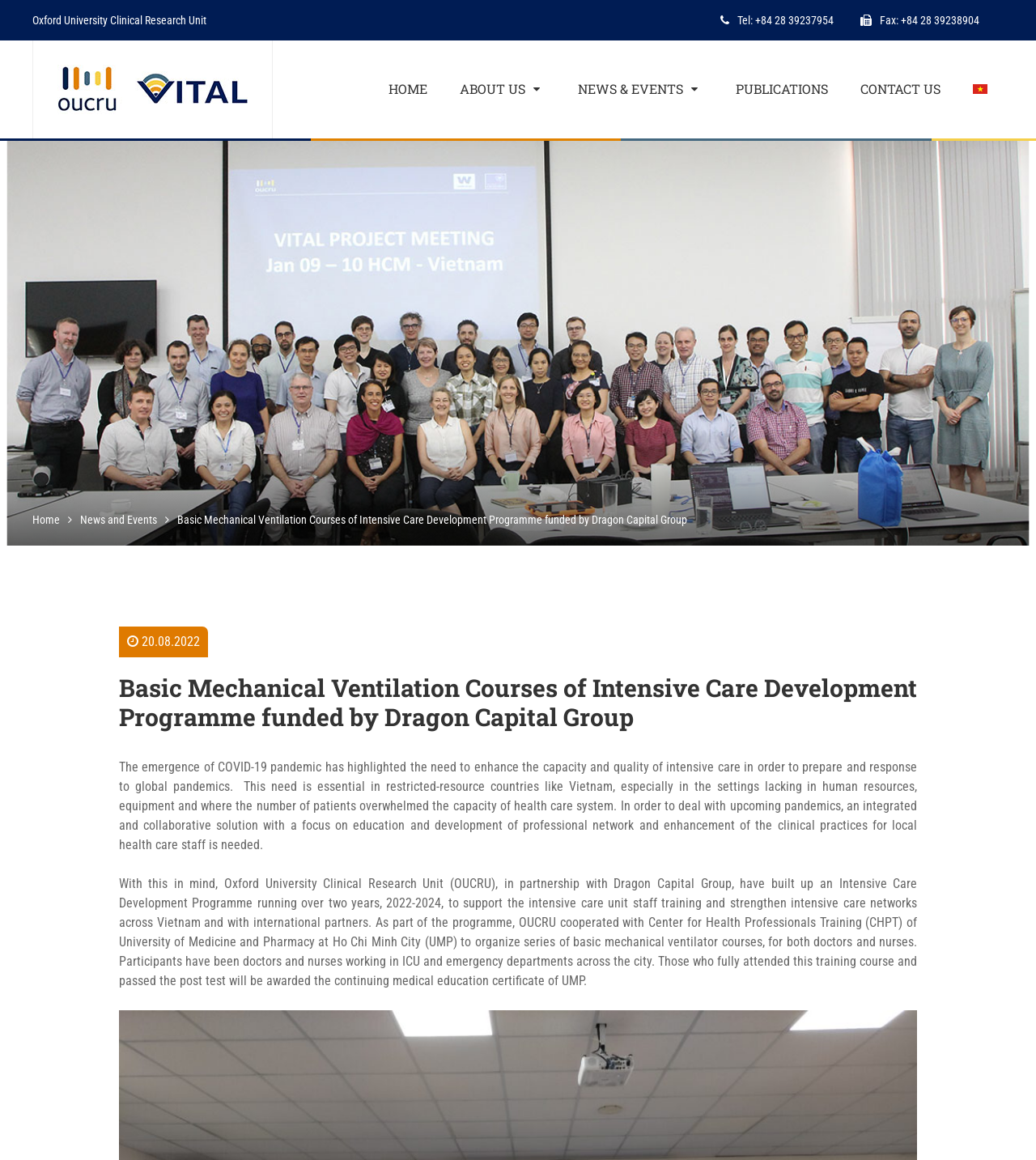Using the description: "About Us", determine the UI element's bounding box coordinates. Ensure the coordinates are in the format of four float numbers between 0 and 1, i.e., [left, top, right, bottom].

[0.428, 0.056, 0.542, 0.098]